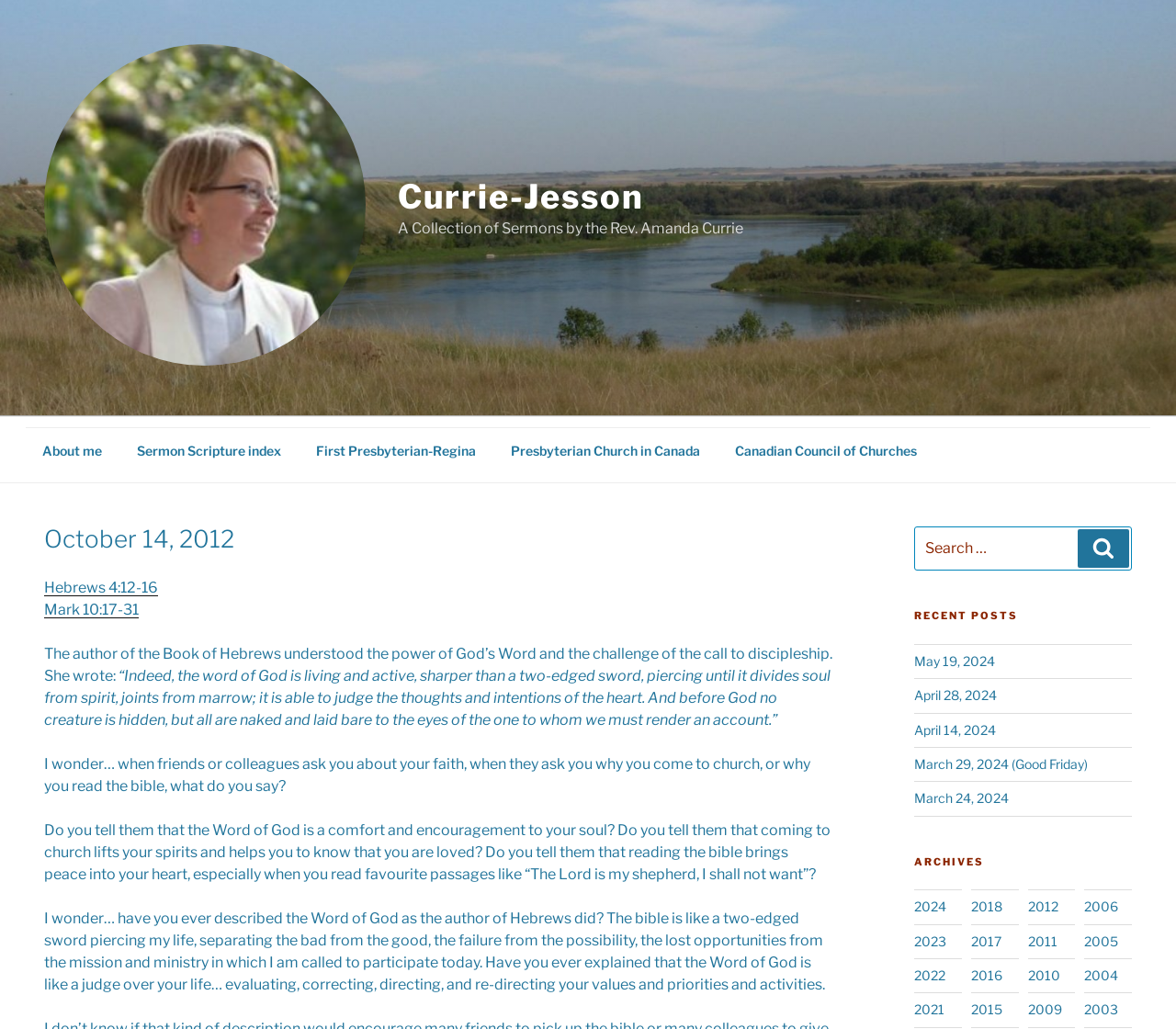Give a one-word or short-phrase answer to the following question: 
What are the two Bible passages mentioned in the sermon?

Hebrews 4:12-16 and Mark 10:17-31